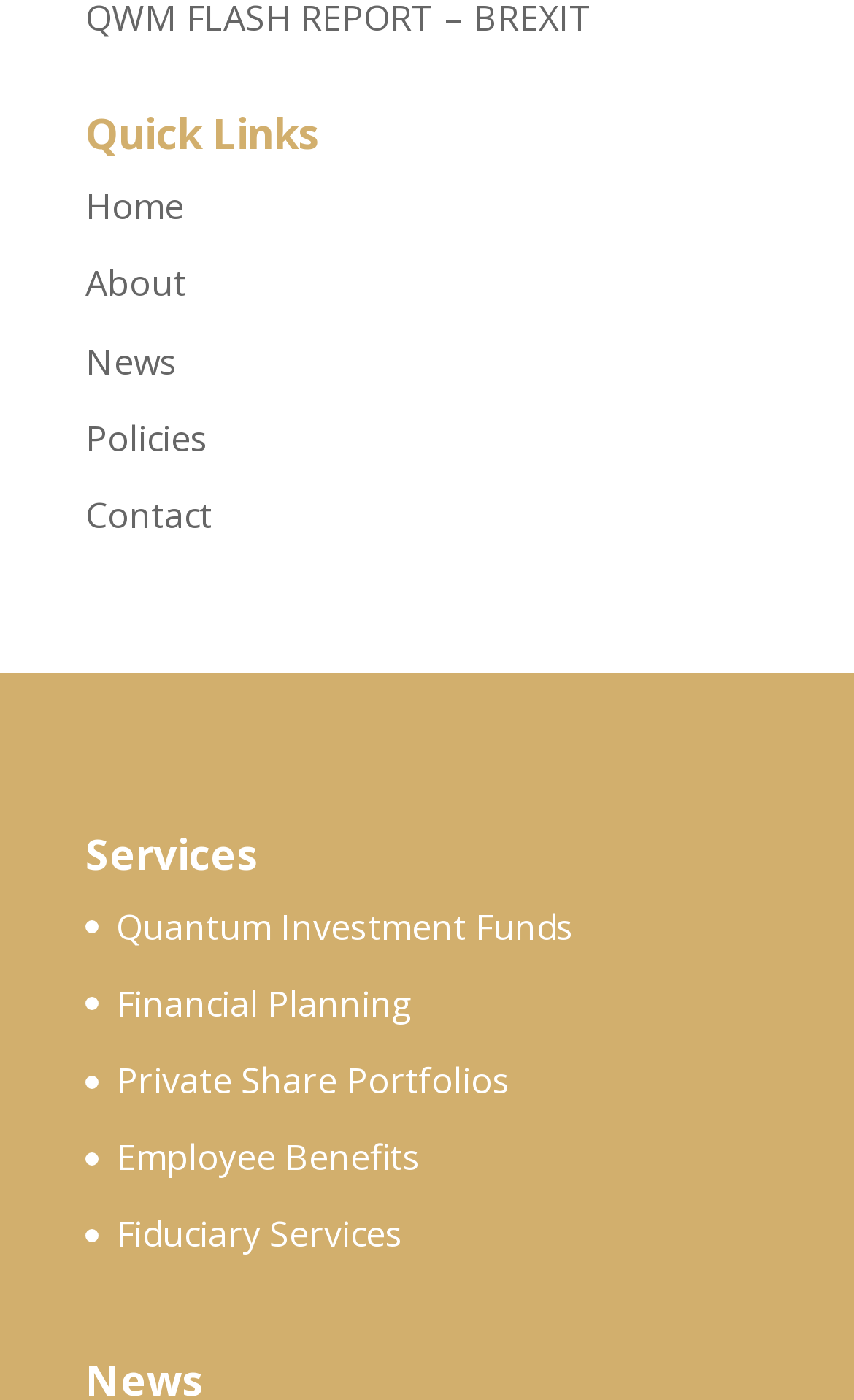How many financial services are listed?
Based on the visual, give a brief answer using one word or a short phrase.

5